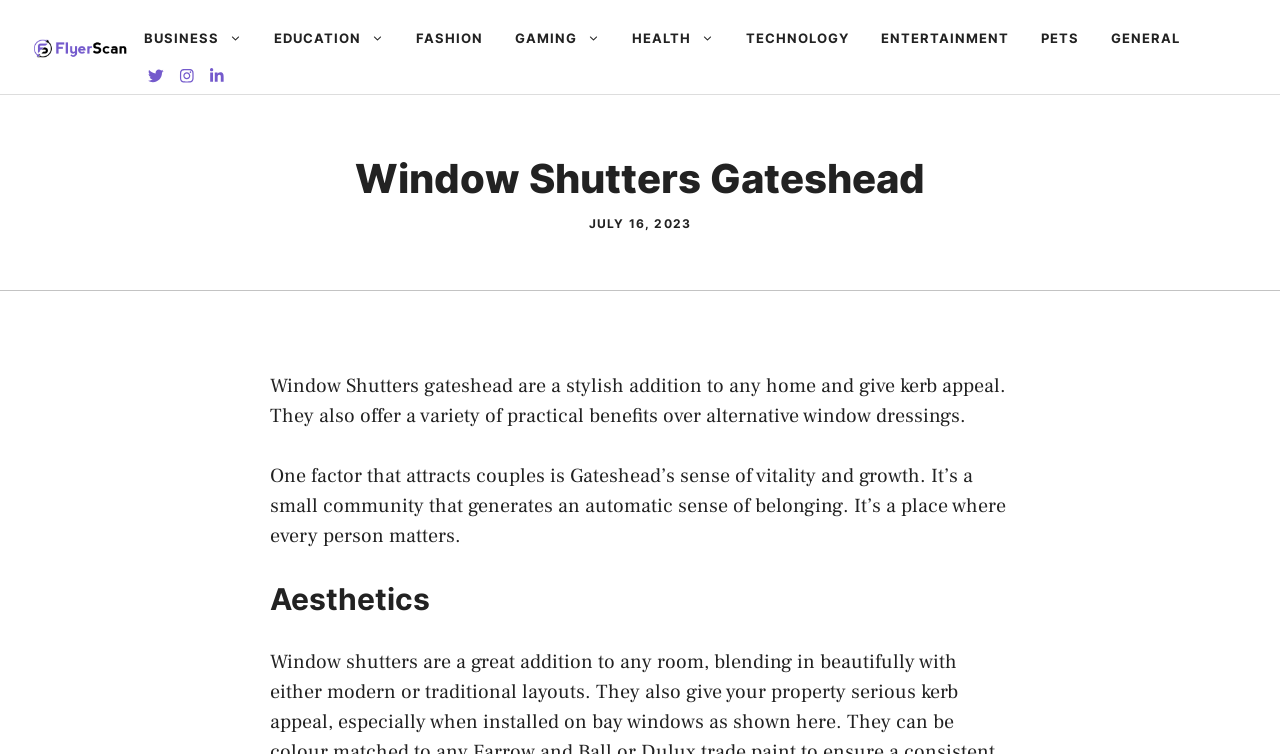Extract the bounding box for the UI element that matches this description: "Fashion".

[0.313, 0.011, 0.39, 0.09]